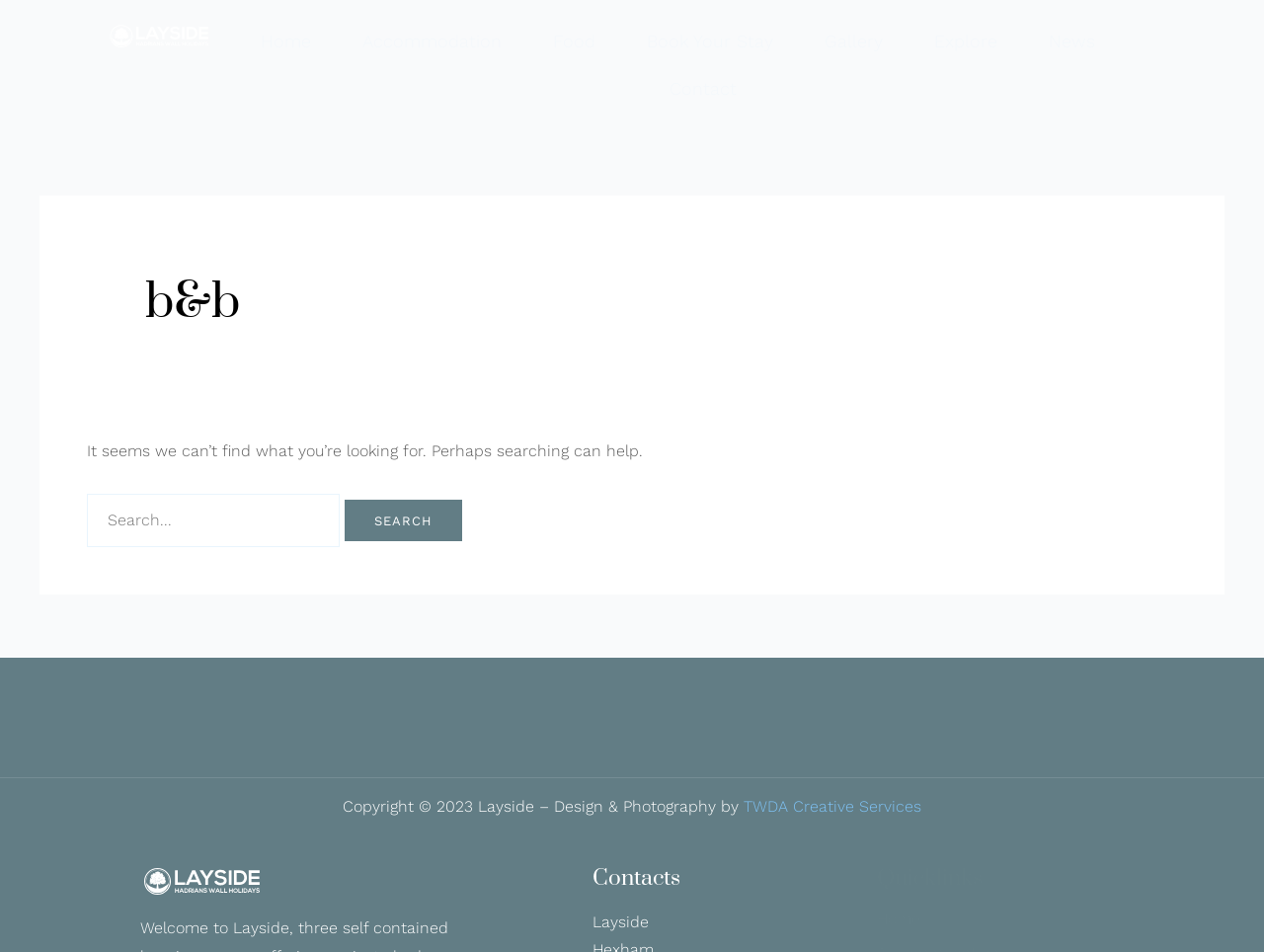Use a single word or phrase to answer the question:
What is the name of the company that designed the webpage?

TWDA Creative Services